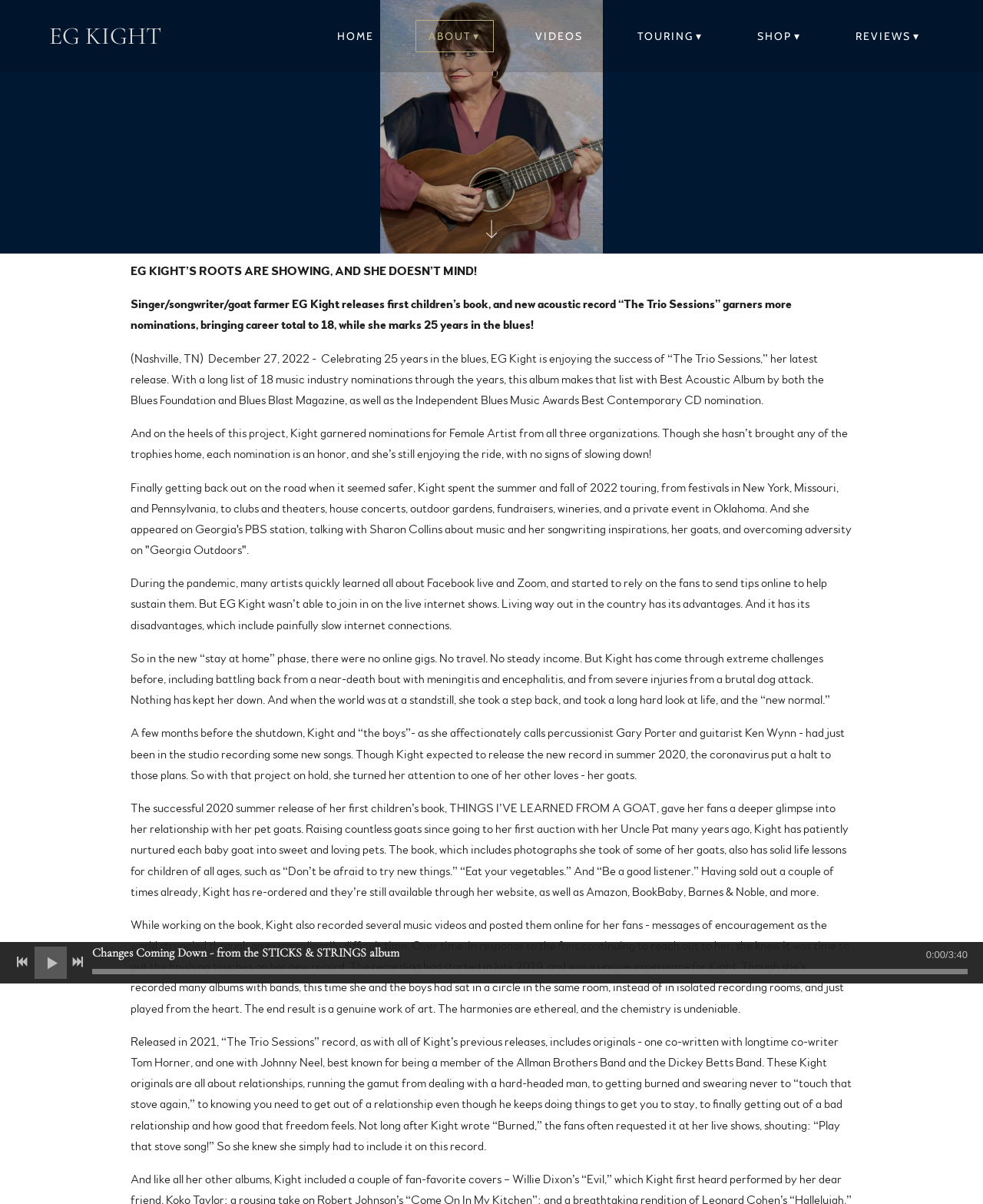What is the genre of music?
Please answer the question with as much detail and depth as you can.

The genre of music can be inferred from the StaticText element 'Celebrating 25 years in the blues, EG Kight is enjoying the success of “The Trio Sessions,” her latest release.' which mentions the blues, and also from the nominations from the Blues Foundation and Blues Blast Magazine.